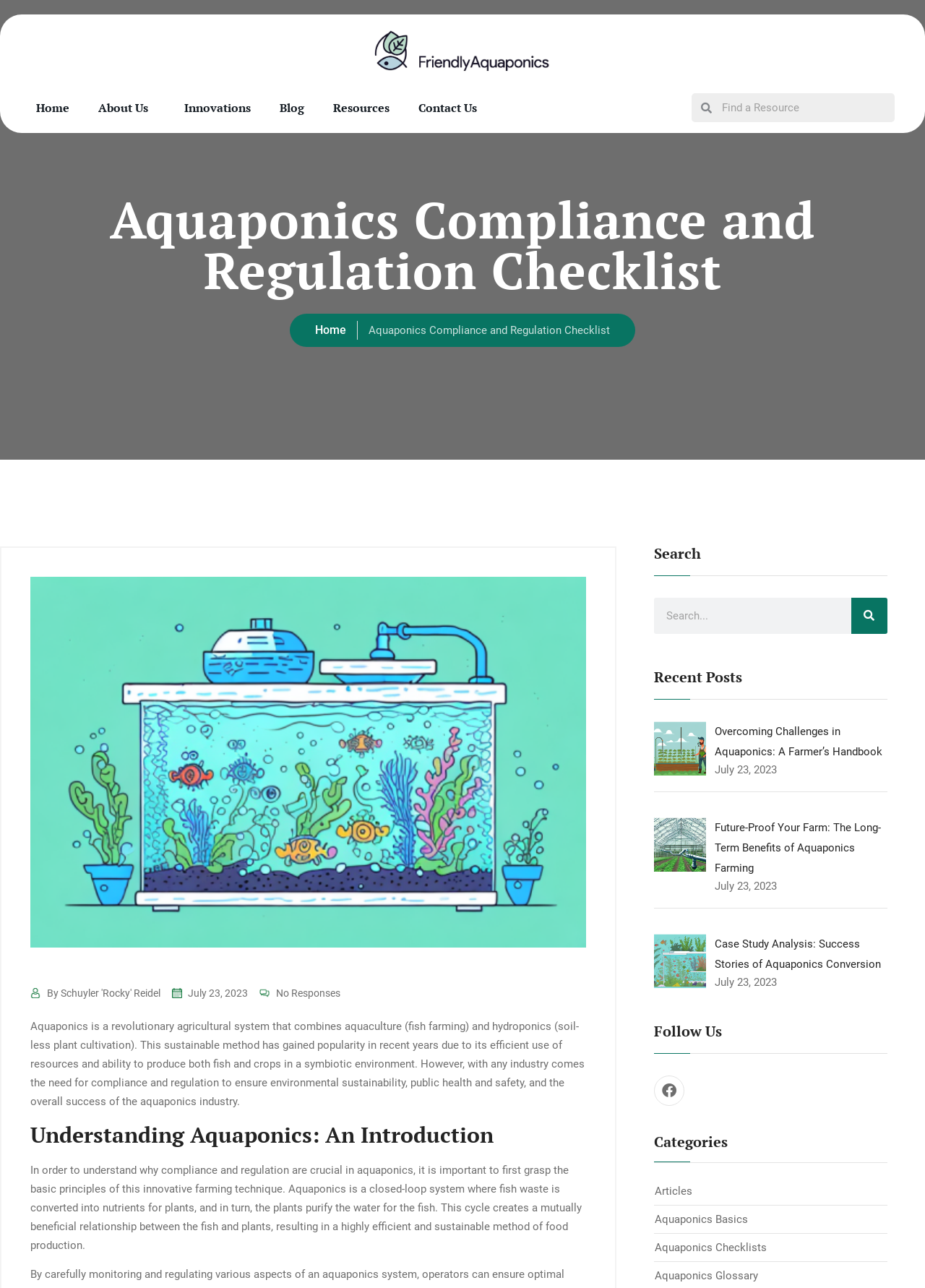Please identify the bounding box coordinates of the element that needs to be clicked to perform the following instruction: "View the recent posts".

[0.707, 0.52, 0.959, 0.532]